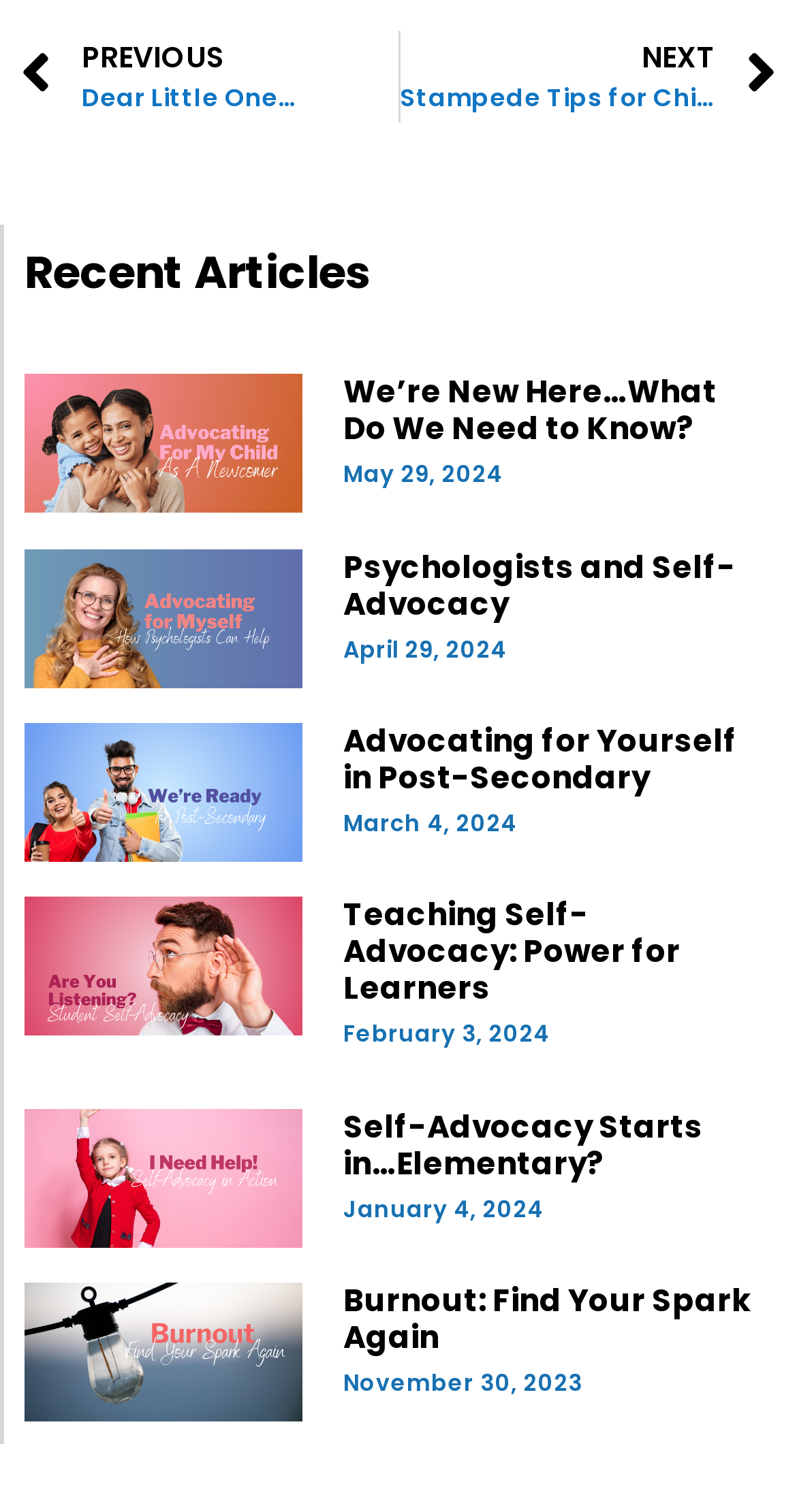Please determine the bounding box coordinates of the clickable area required to carry out the following instruction: "Read the article 'We’re New Here…What Do We Need to Know?'". The coordinates must be four float numbers between 0 and 1, represented as [left, top, right, bottom].

[0.431, 0.248, 0.949, 0.296]